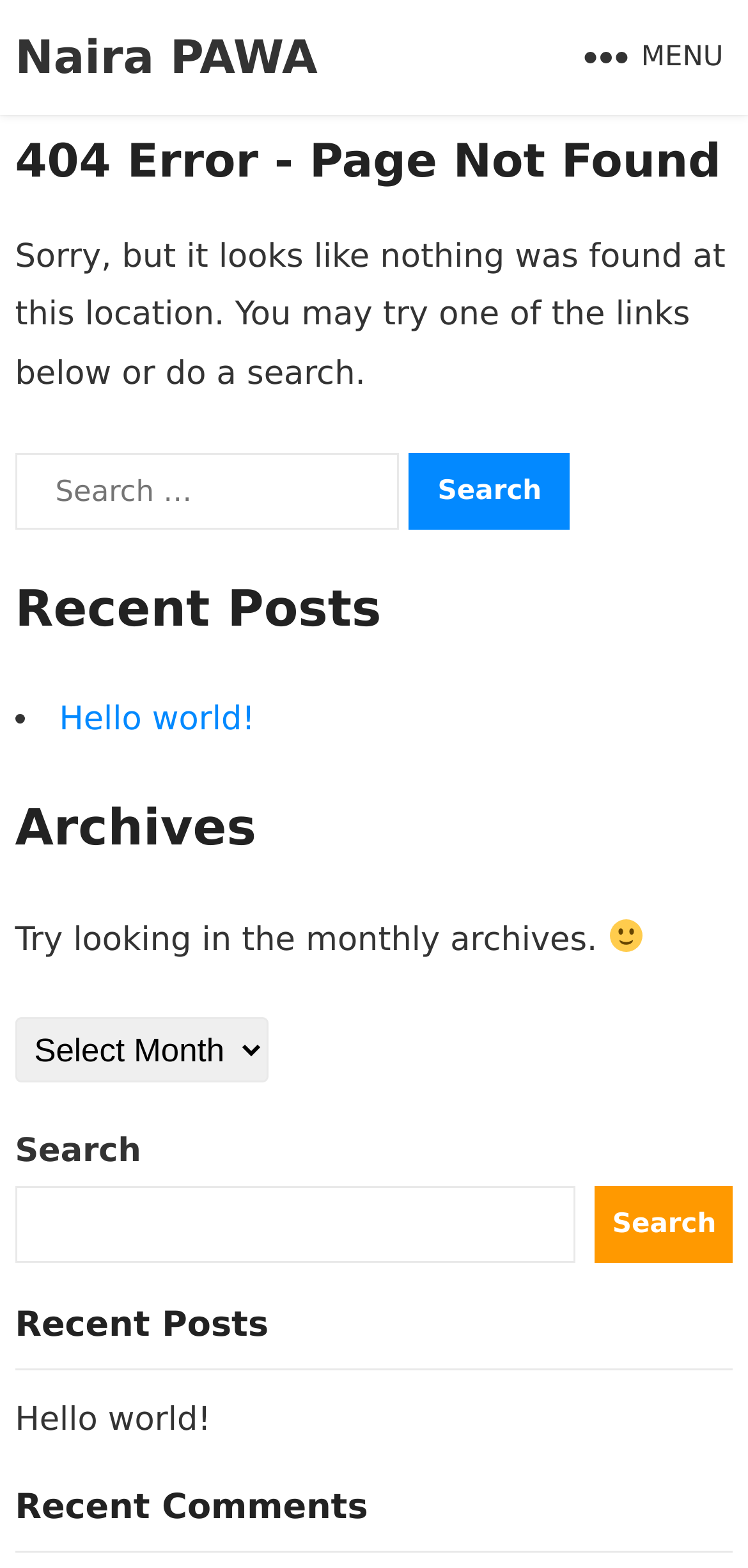Identify the bounding box coordinates for the element you need to click to achieve the following task: "Click the MENU button". Provide the bounding box coordinates as four float numbers between 0 and 1, in the form [left, top, right, bottom].

[0.776, 0.011, 0.967, 0.06]